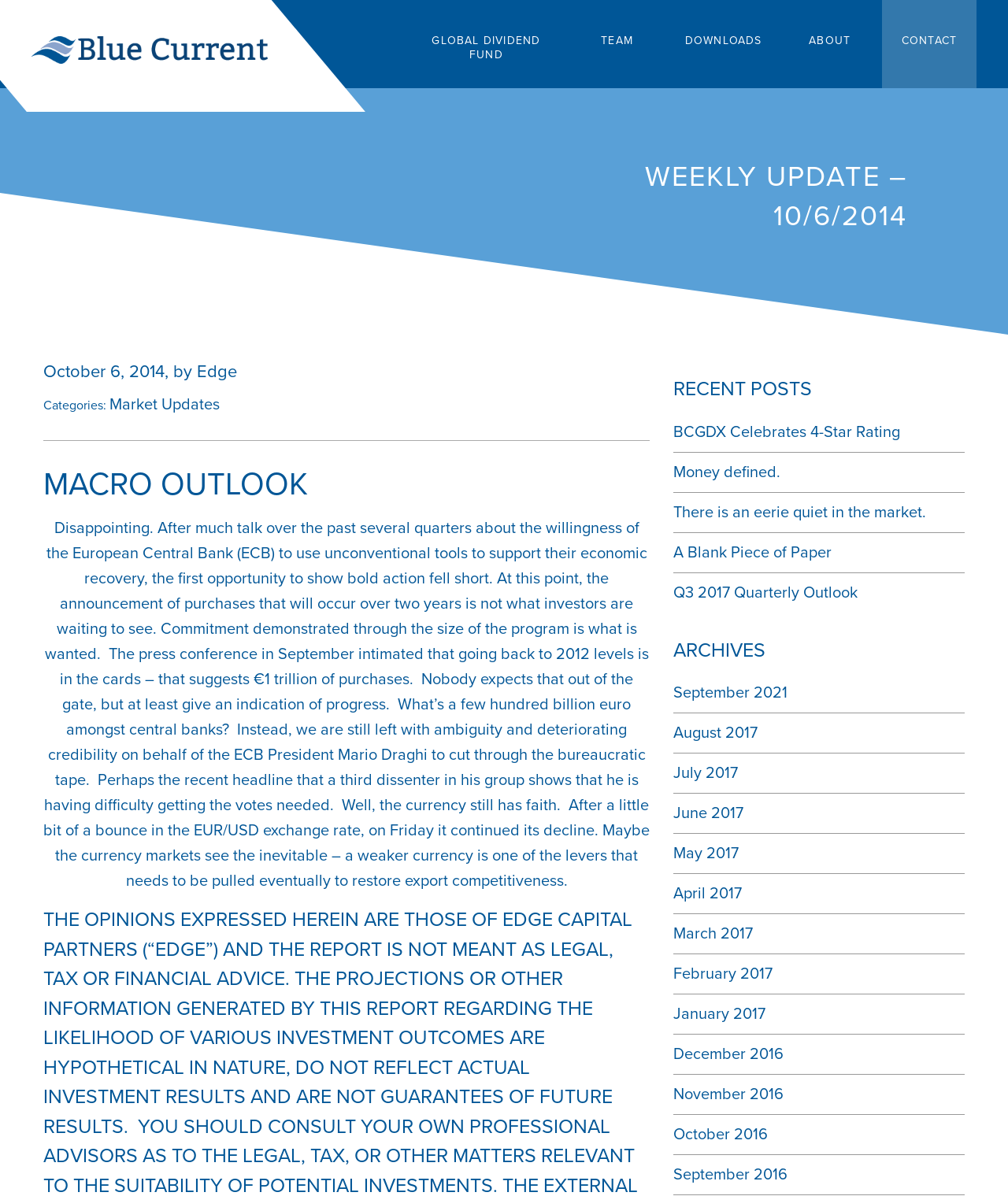Please provide a detailed answer to the question below based on the screenshot: 
What is the topic of the macro outlook?

I read the text under the heading 'MACRO OUTLOOK' and found that it discusses the European Central Bank (ECB) and its actions, specifically the announcement of purchases and the commitment demonstrated through the size of the program.